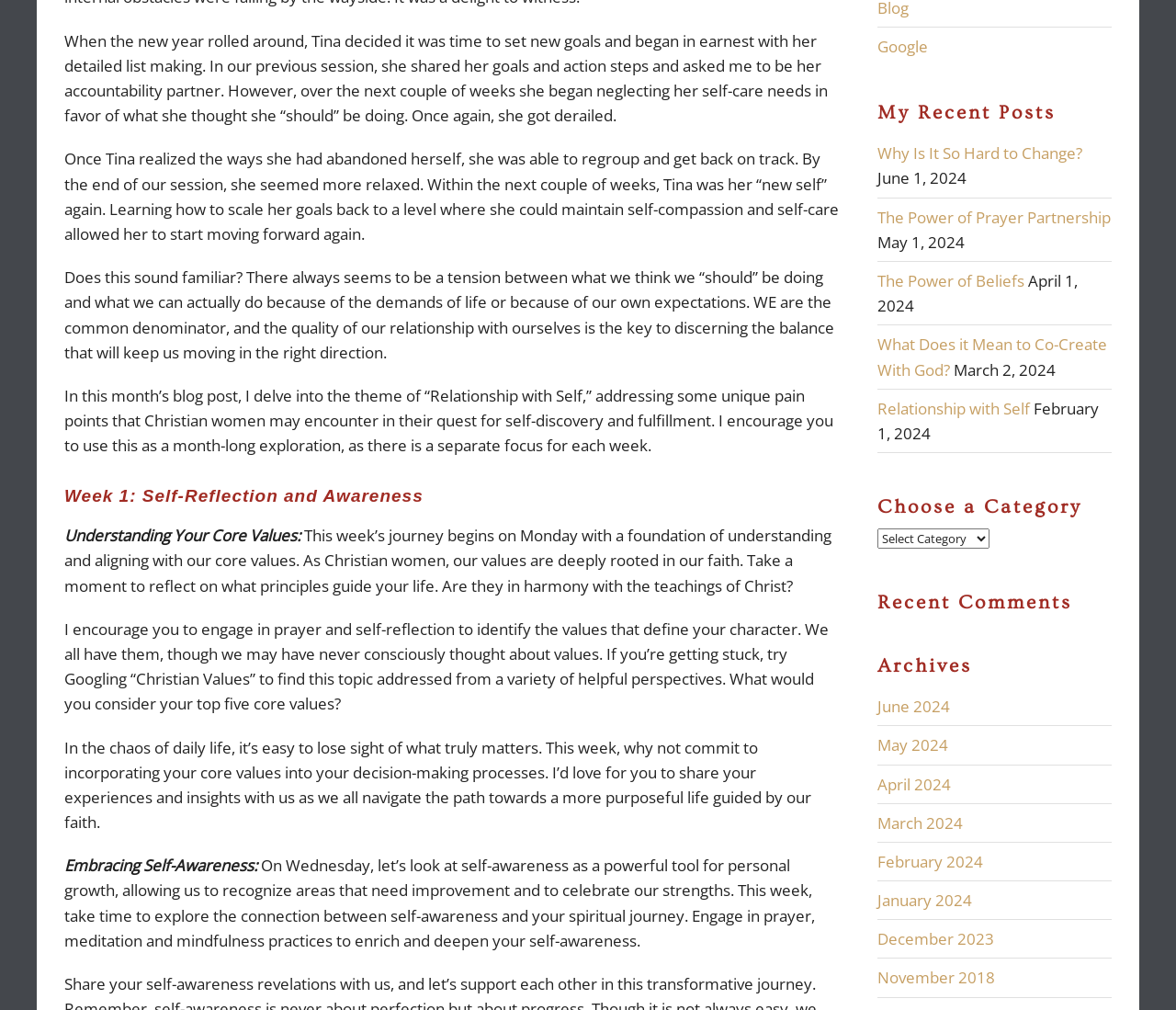Given the webpage screenshot, identify the bounding box of the UI element that matches this description: "Google".

[0.746, 0.036, 0.789, 0.057]